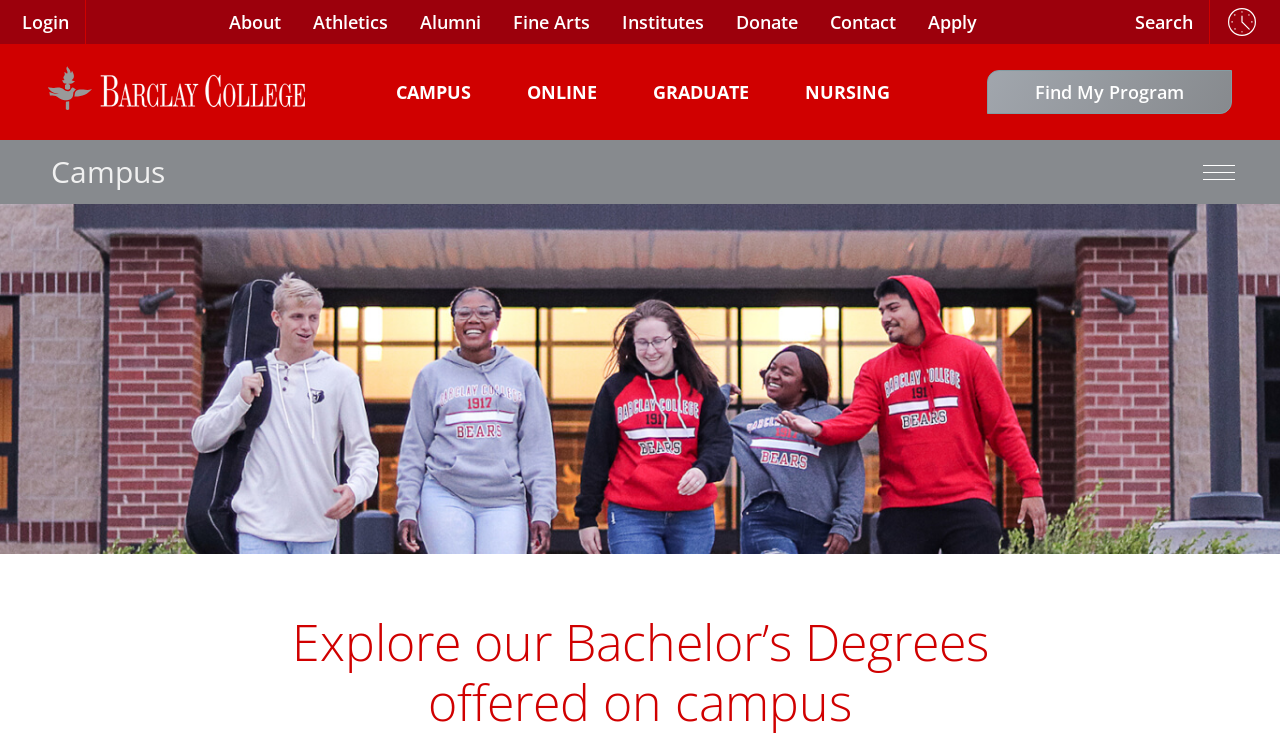Please locate the bounding box coordinates of the region I need to click to follow this instruction: "search for a program".

[0.771, 0.095, 0.963, 0.155]